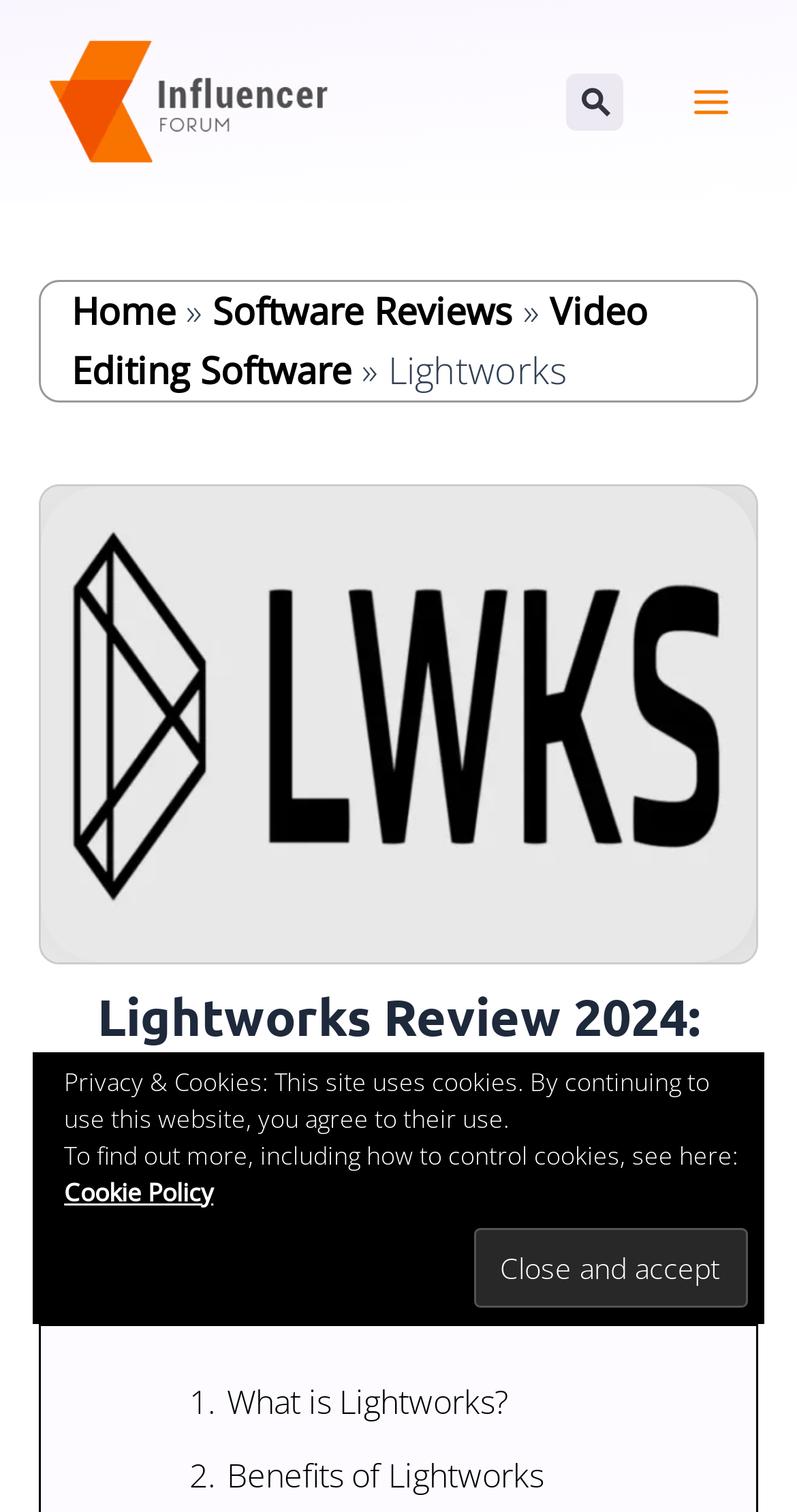Please find the bounding box coordinates of the element that you should click to achieve the following instruction: "search for something". The coordinates should be presented as four float numbers between 0 and 1: [left, top, right, bottom].

[0.724, 0.055, 0.77, 0.079]